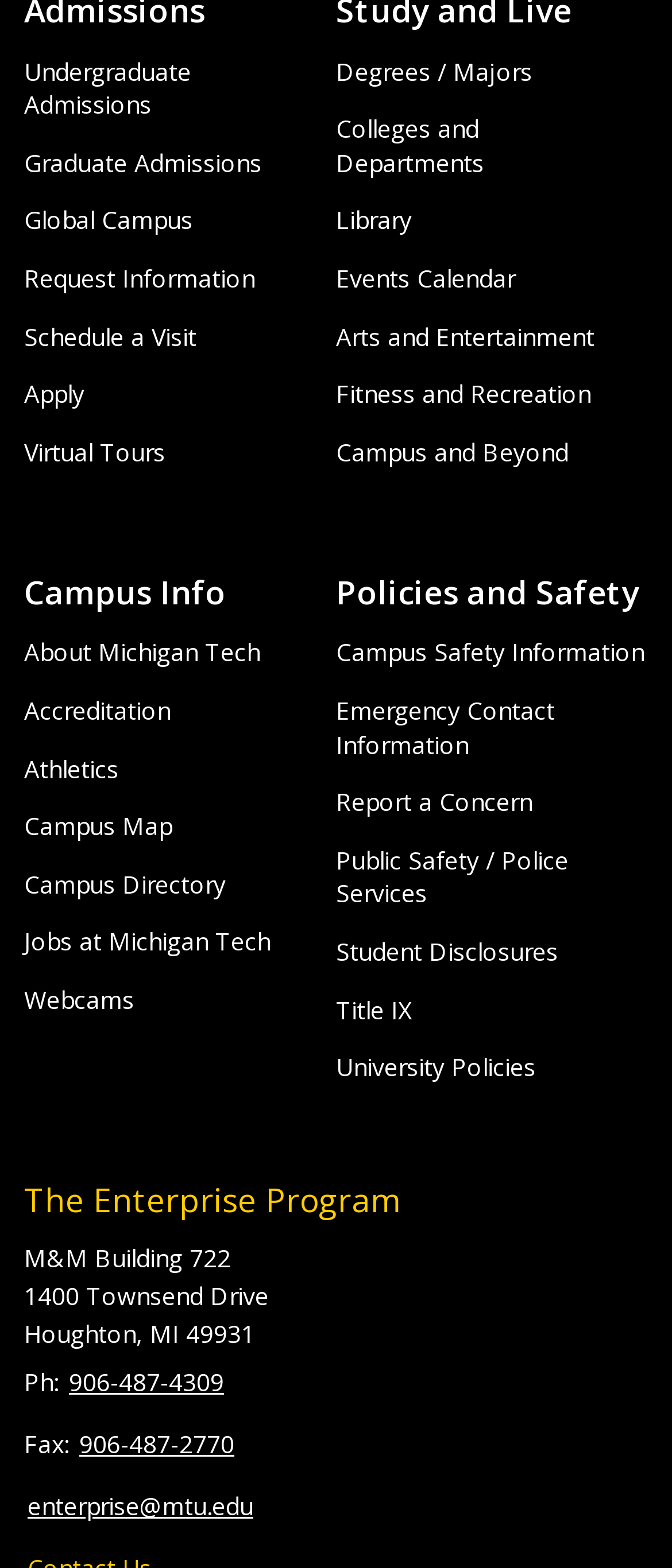How many phone numbers are listed on the webpage?
Look at the image and answer the question with a single word or phrase.

2